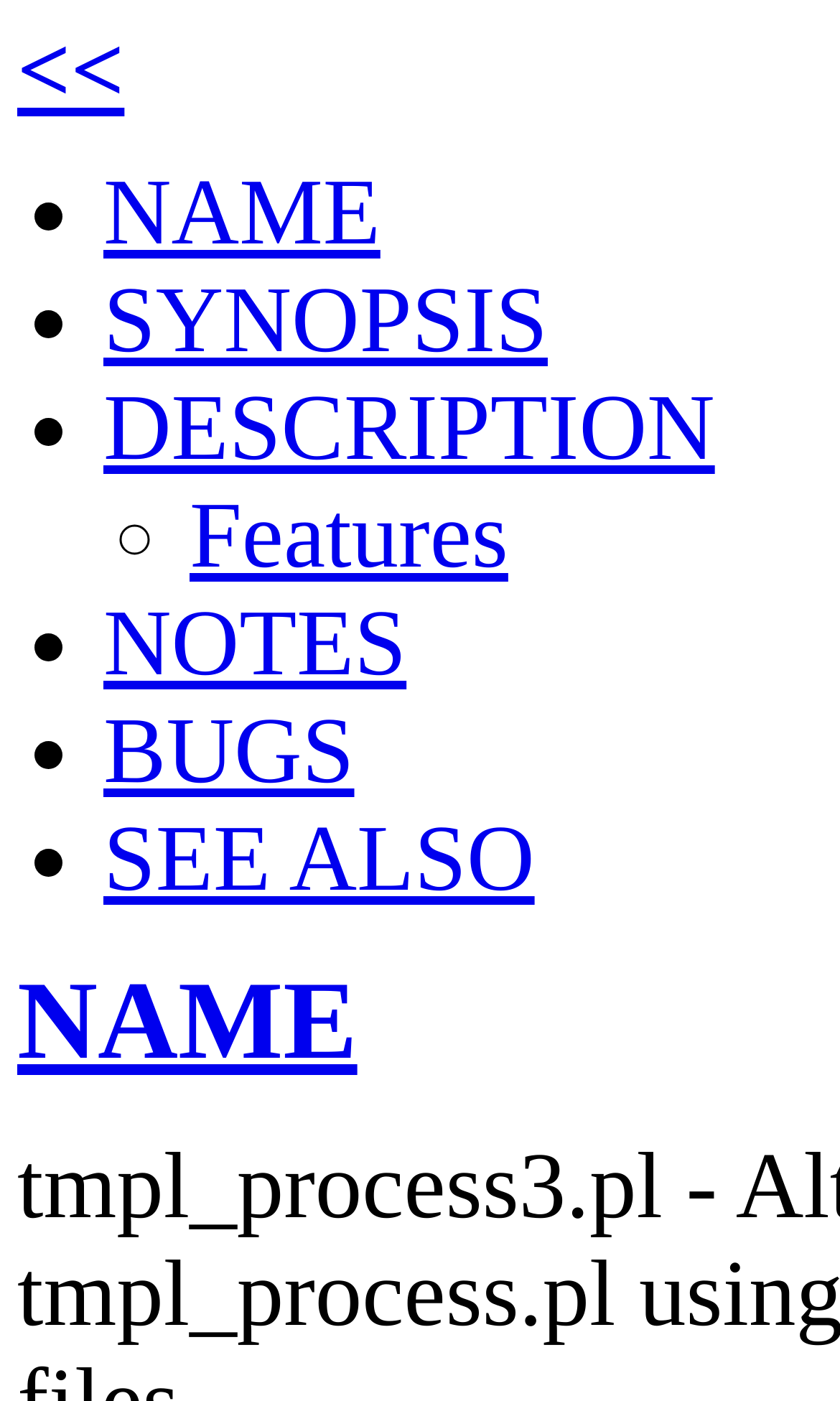Identify the bounding box coordinates of the area you need to click to perform the following instruction: "check DESCRIPTION".

[0.123, 0.269, 0.851, 0.343]